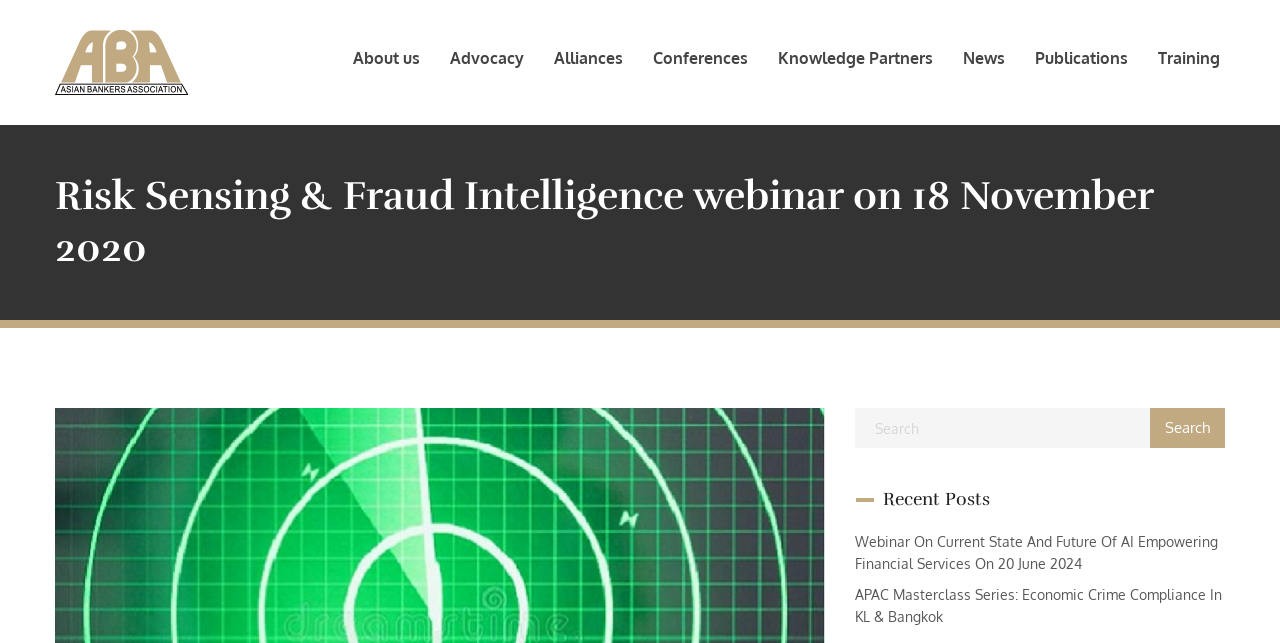Give a concise answer using one word or a phrase to the following question:
What is the topic of the webinar on 18 November 2020?

Risk Sensing & Fraud Intelligence